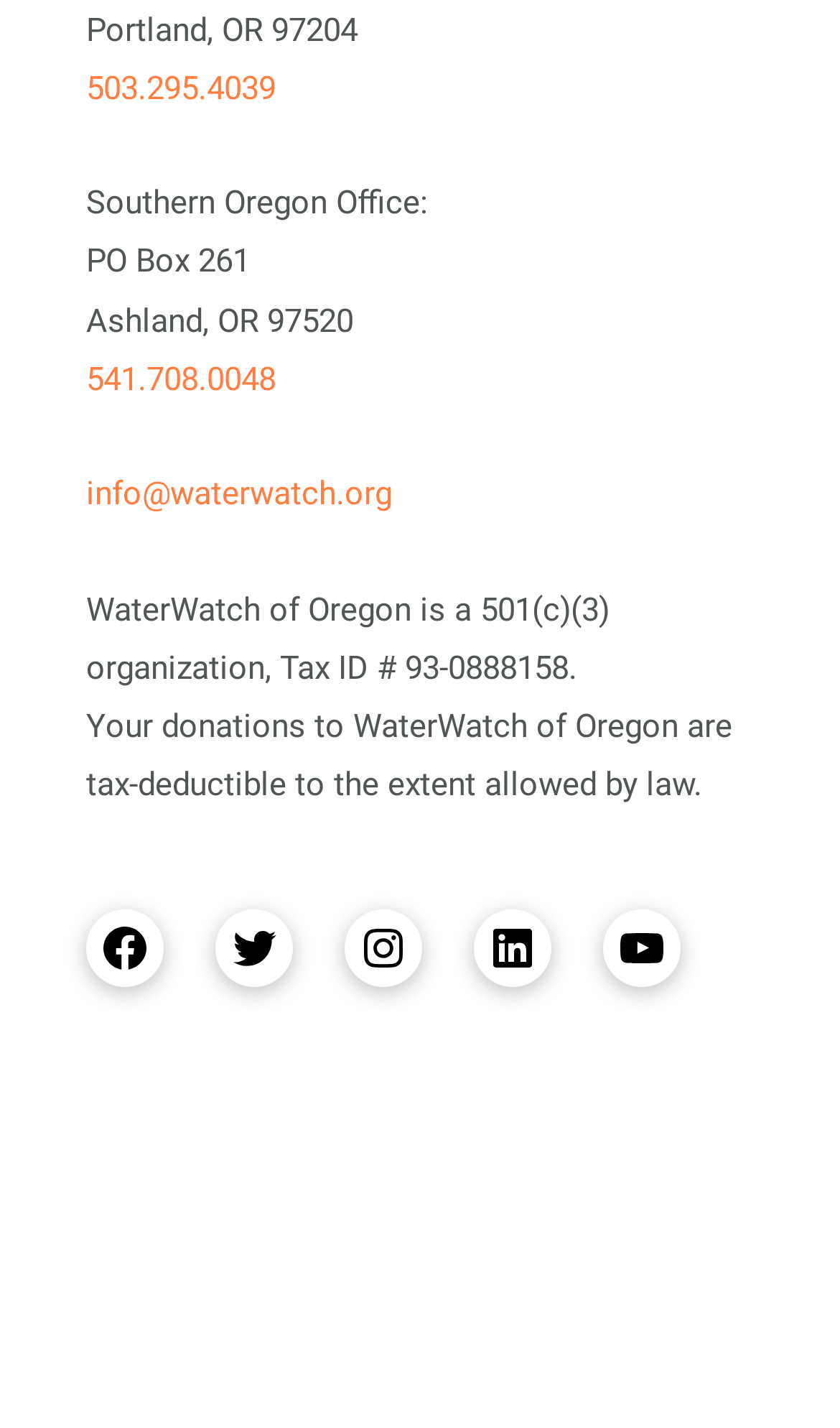What is the email address to contact WaterWatch of Oregon?
Please answer the question with as much detail as possible using the screenshot.

The email address to contact WaterWatch of Oregon is listed as 'info@waterwatch.org' in the contact information section of the webpage, below the phone numbers and addresses.